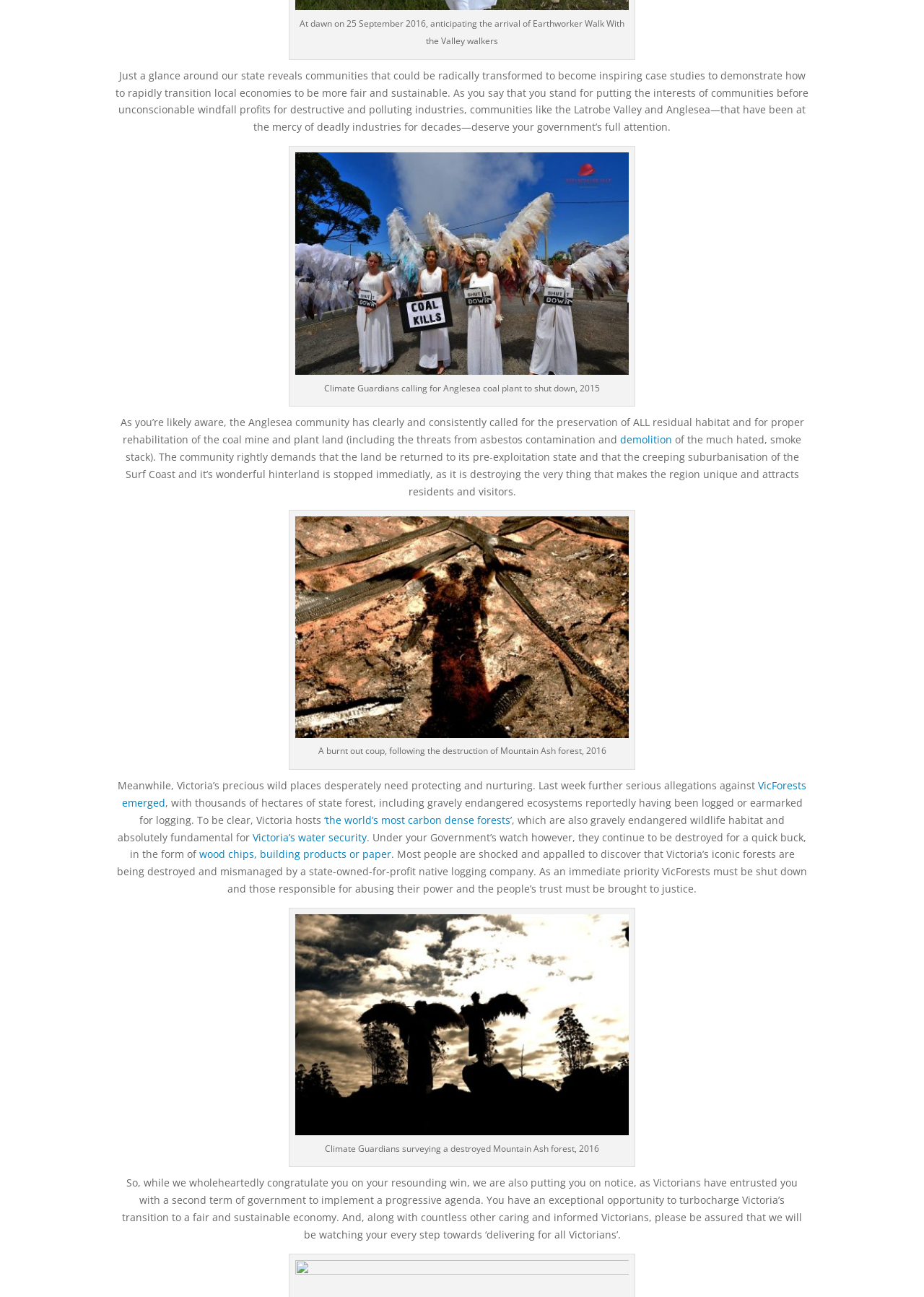What is the purpose of the images on this webpage?
Offer a detailed and full explanation in response to the question.

The images on the webpage appear to be showing the destruction of natural habitats, such as forests, and the impact of human activities on the environment. They are likely included to illustrate the points being made in the text and to evoke an emotional response from the reader.